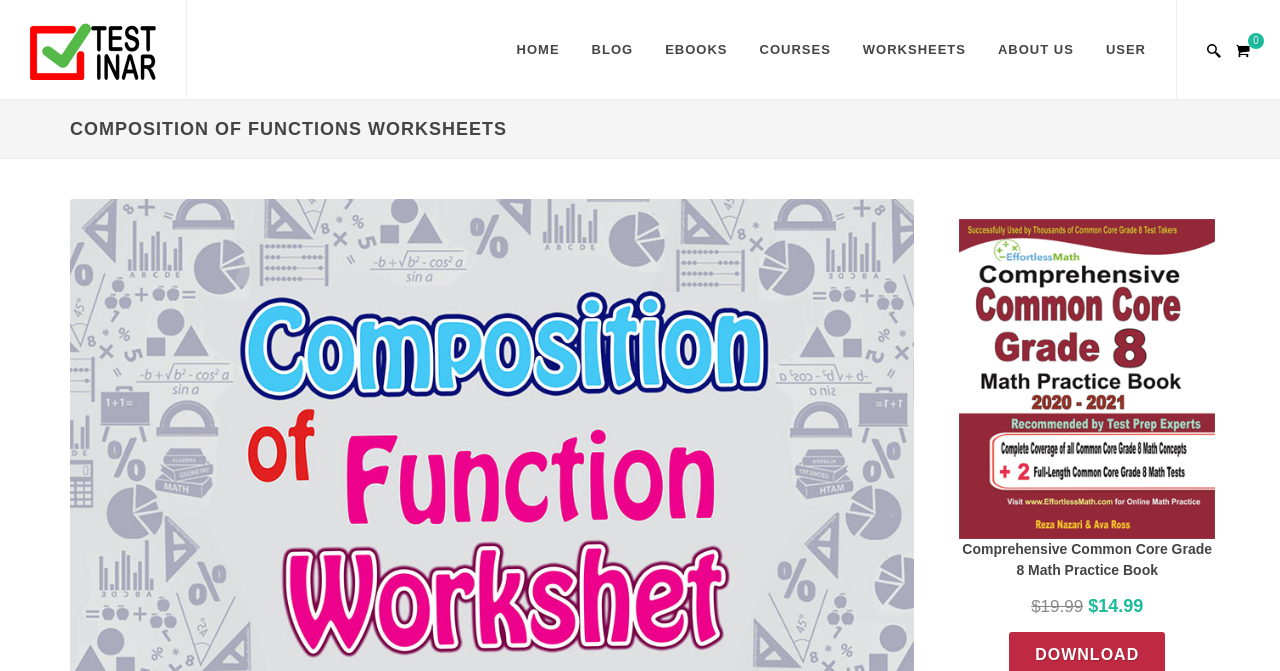What is the logo of the website?
Please respond to the question with a detailed and informative answer.

The logo of the website is located at the top left corner of the webpage, and it is an image with the text 'Testinar Logo'.